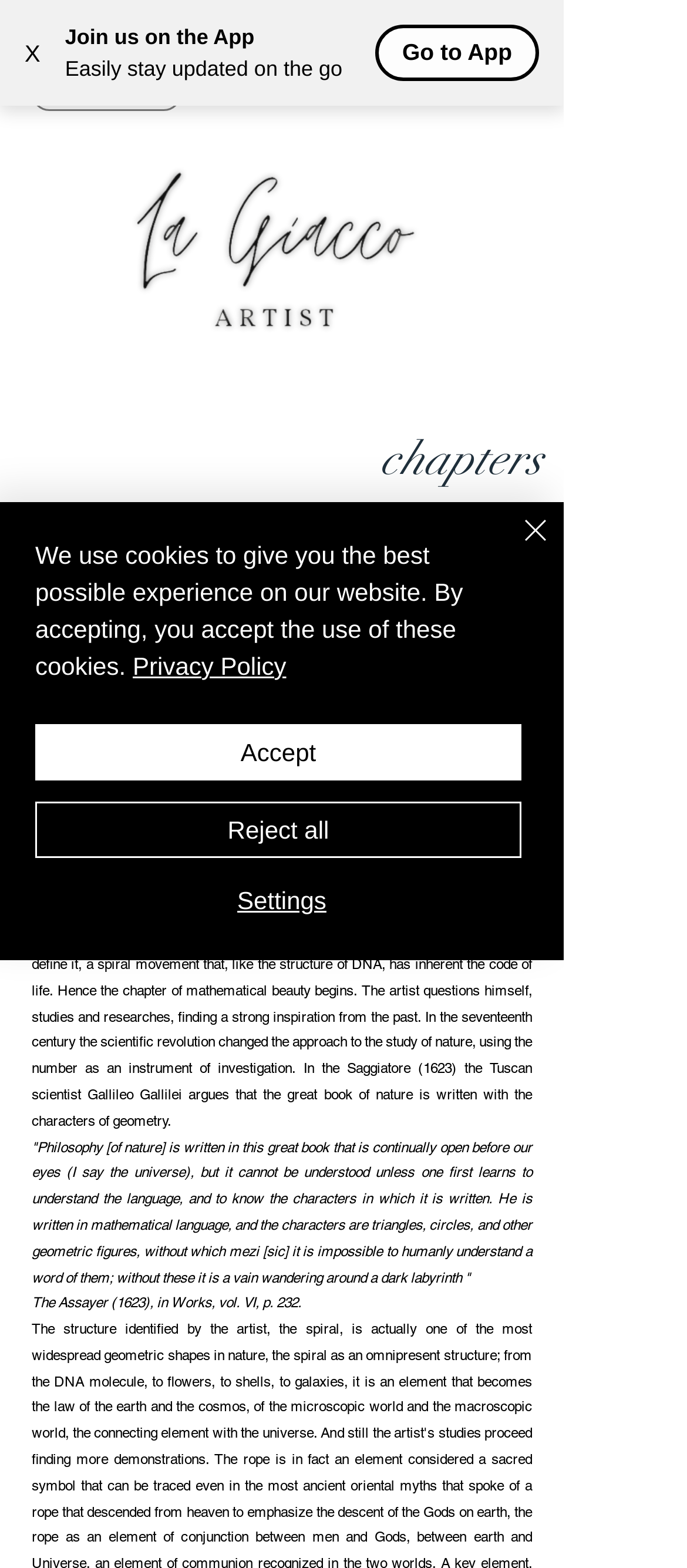Determine the coordinates of the bounding box that should be clicked to complete the instruction: "Click the close button". The coordinates should be represented by four float numbers between 0 and 1: [left, top, right, bottom].

[0.687, 0.325, 0.81, 0.379]